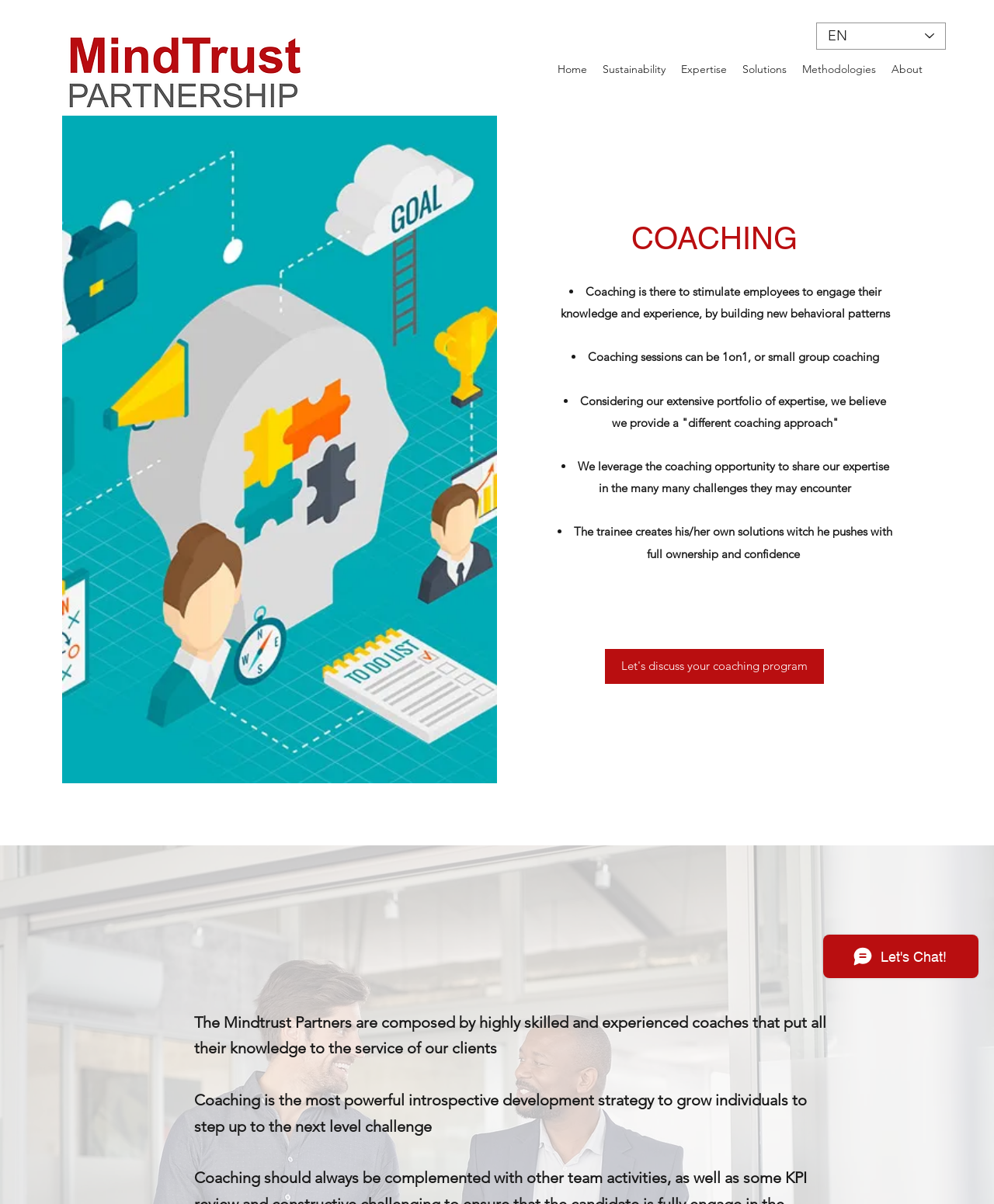Provide a short answer using a single word or phrase for the following question: 
How many types of coaching sessions are mentioned?

Two